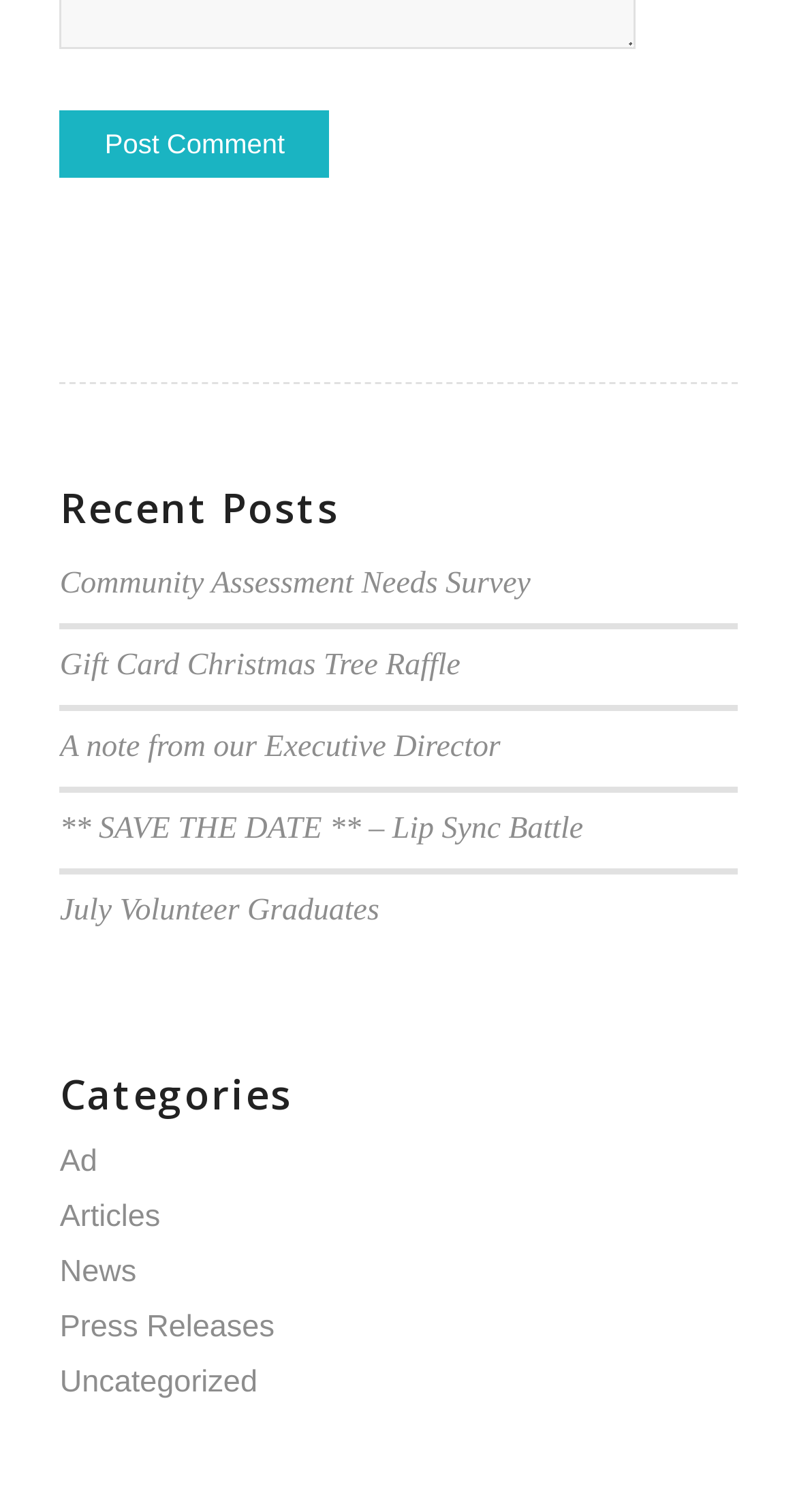Please answer the following question using a single word or phrase: 
What is the last post listed under 'Recent Posts'?

July Volunteer Graduates